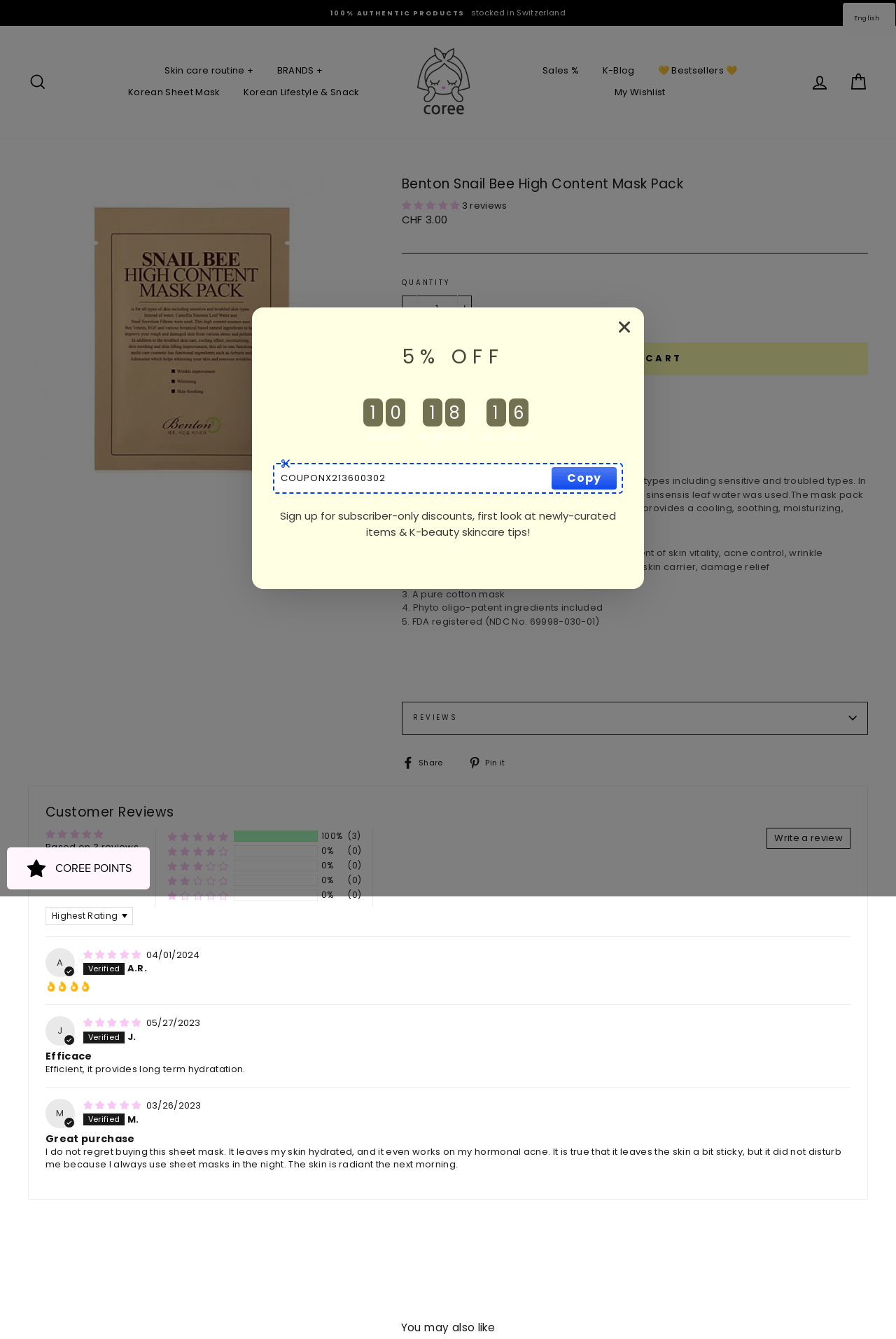Answer succinctly with a single word or phrase:
What is the brand of the product?

Benton